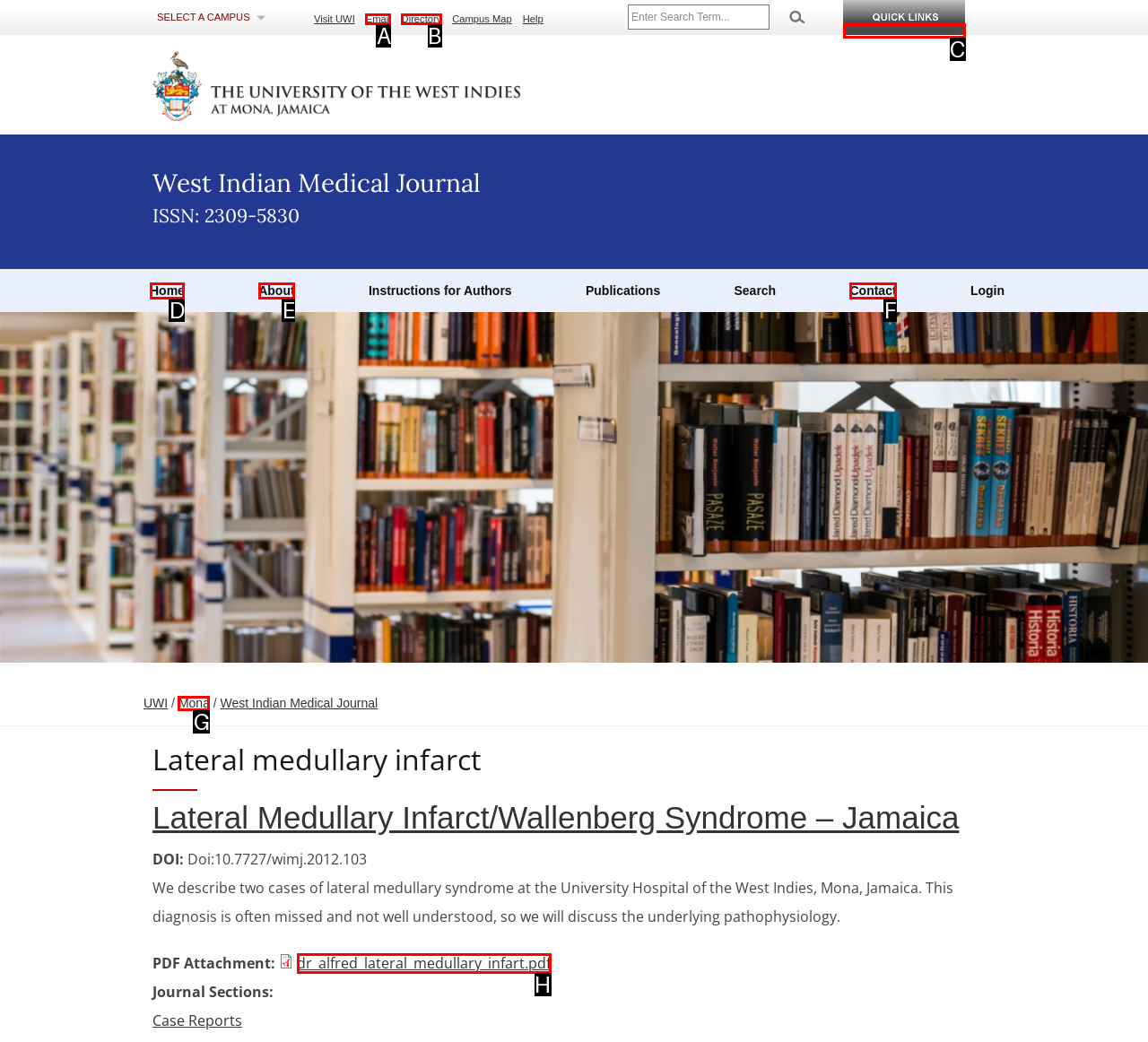Identify the correct UI element to click for this instruction: Download the PDF attachment
Respond with the appropriate option's letter from the provided choices directly.

H